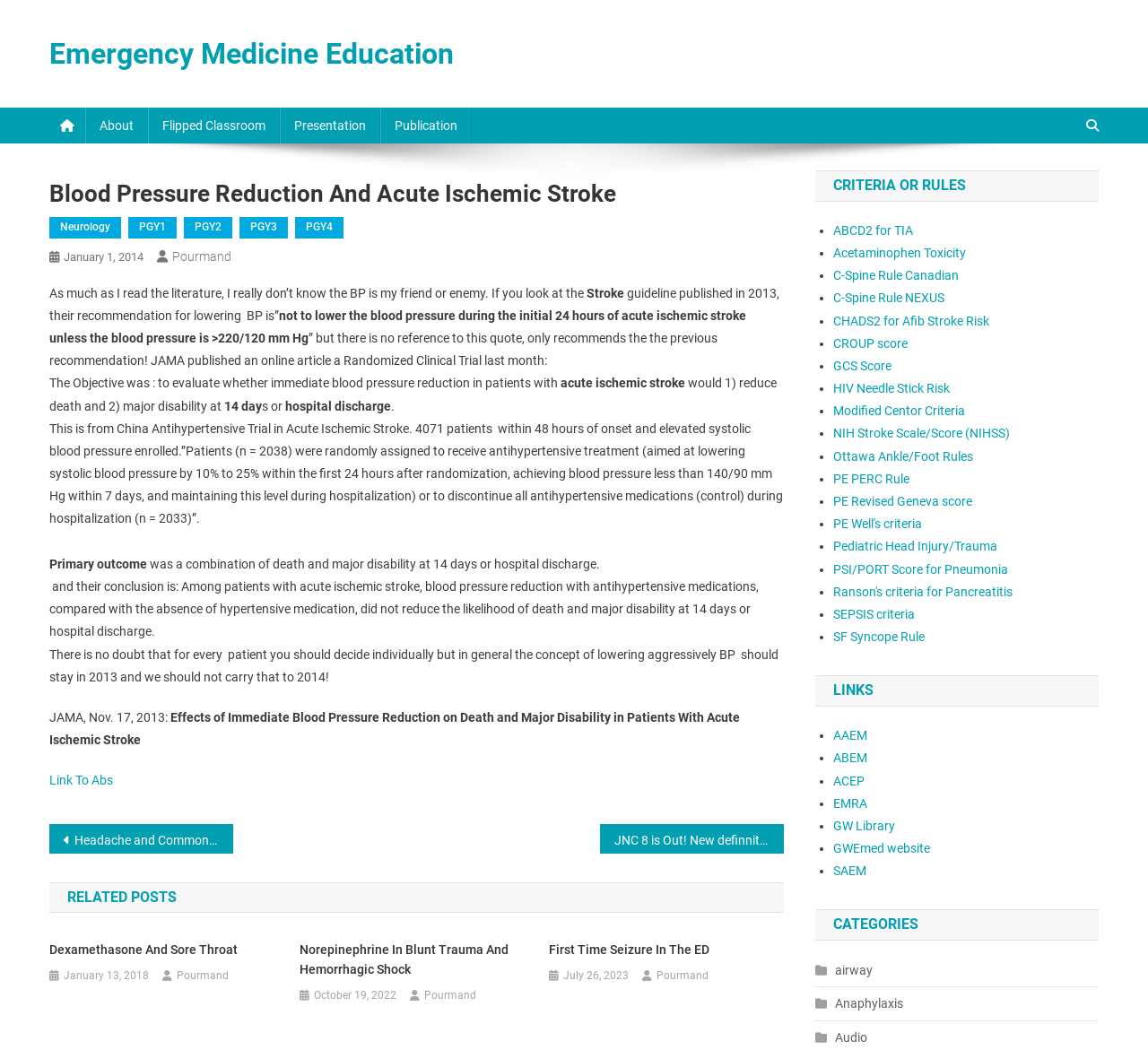Locate the bounding box coordinates of the clickable element to fulfill the following instruction: "Search". Provide the coordinates as four float numbers between 0 and 1 in the format [left, top, right, bottom].

None